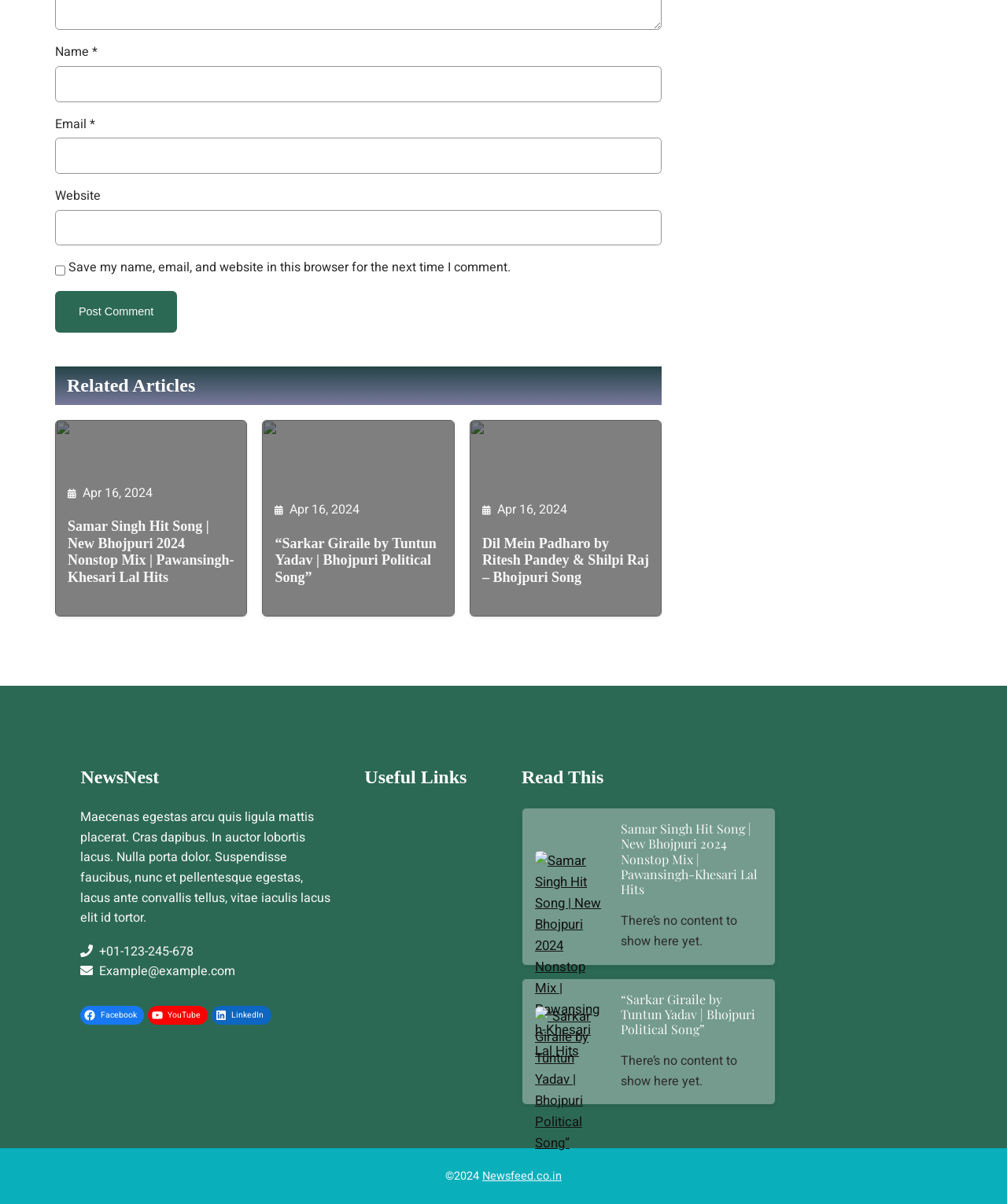Please specify the coordinates of the bounding box for the element that should be clicked to carry out this instruction: "Click the 'Samar Singh Hit Song | New Bhojpuri 2024 Nonstop Mix | Pawansingh-Khesari Lal Hits' link". The coordinates must be four float numbers between 0 and 1, formatted as [left, top, right, bottom].

[0.067, 0.431, 0.233, 0.487]